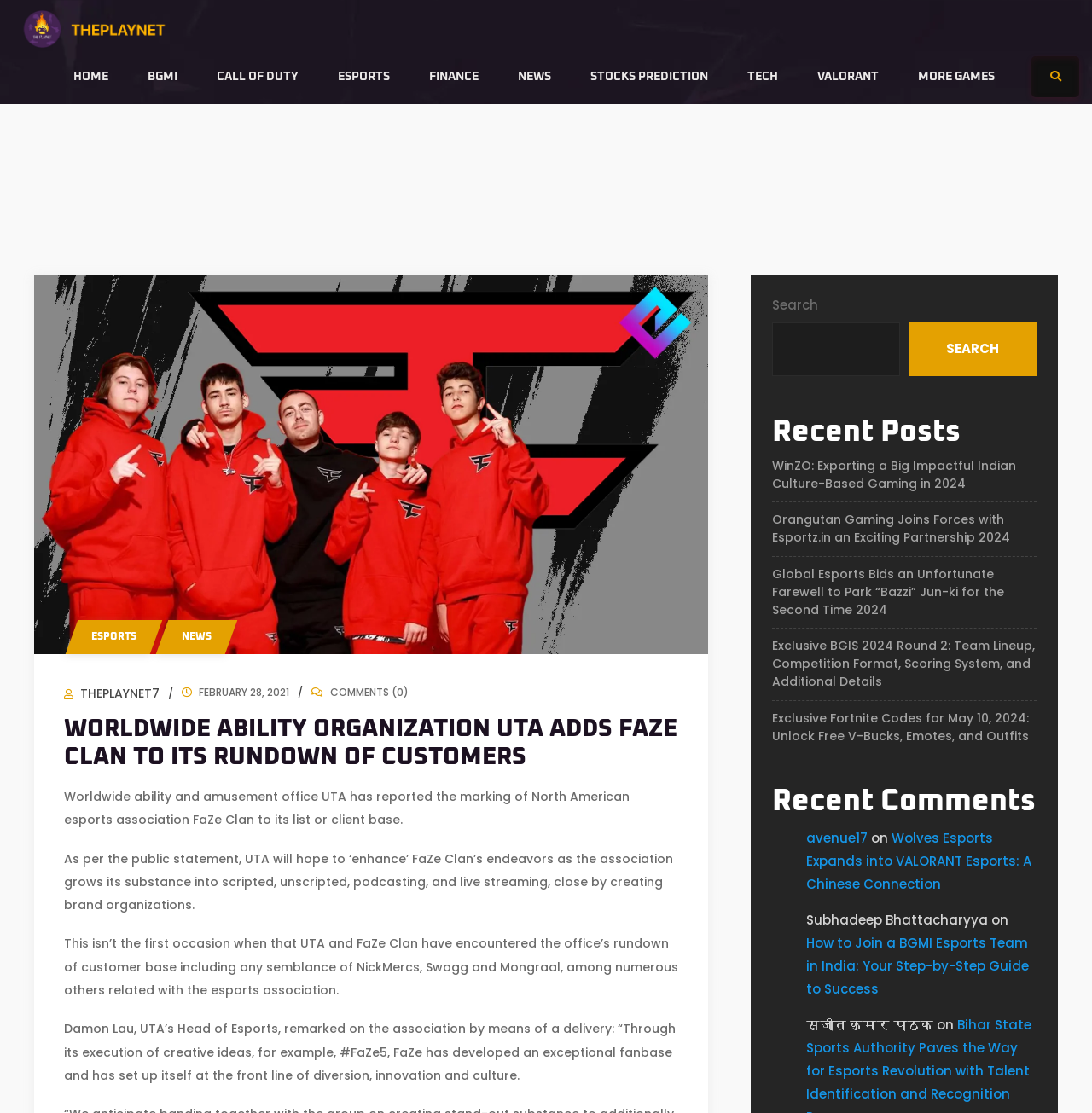Answer in one word or a short phrase: 
What is the name of the esports association mentioned in the article?

FaZe Clan